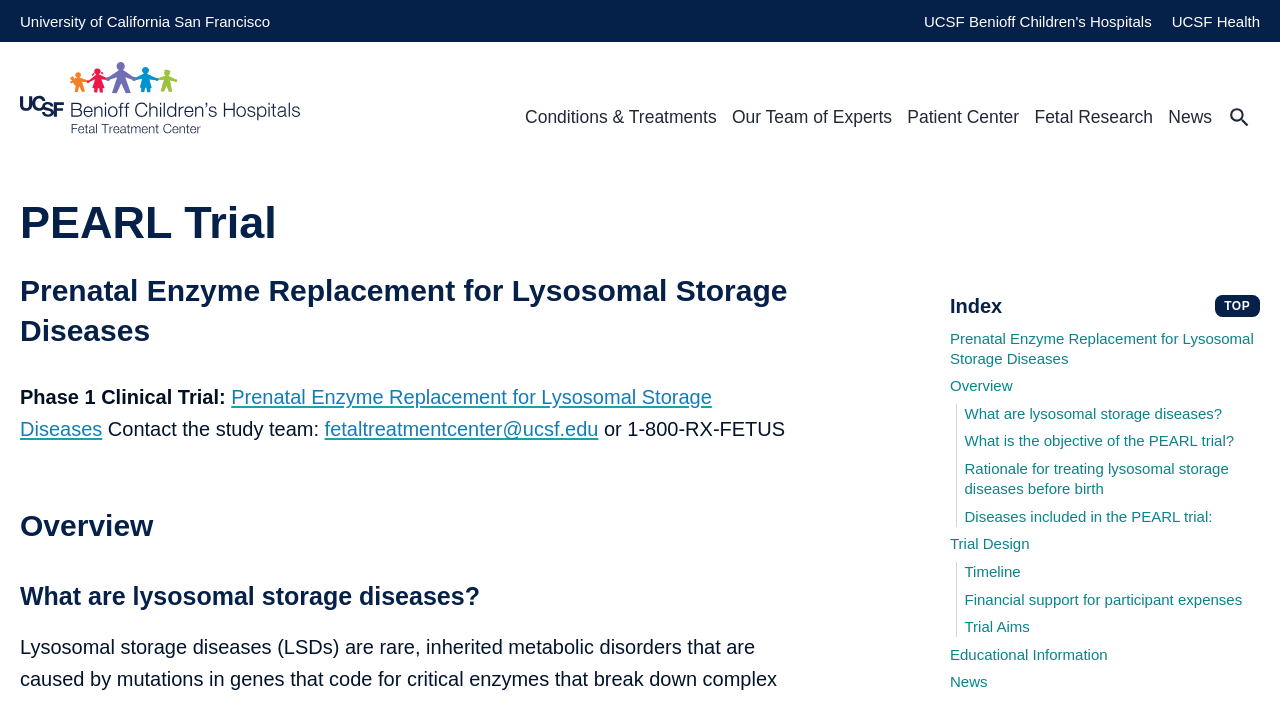Elaborate on the information and visuals displayed on the webpage.

The webpage is about the PEARL Trial, a Phase 1 Clinical trial for prenatal enzyme replacement for lysosomal storage diseases. At the top, there is a navigation bar with links to the University of California San Francisco, UCSF Benioff Children's Hospitals, and UCSF Health. Below this, there is a main navigation menu with links to Home, Conditions & Treatments, Our Team of Experts, Patient Center, Fetal Research, News, and a search button.

The main content of the page is divided into sections. The first section has a heading "PEARL Trial" and an index link at the top right corner. Below this, there are links to "Prenatal Enzyme Replacement for Lysosomal Storage Diseases", "Overview", and other related topics such as "What are lysosomal storage diseases?", "What is the objective of the PEARL trial?", and "Rationale for treating lysosomal storage diseases before birth".

The next section has a heading "Prenatal Enzyme Replacement for Lysosomal Storage Diseases" and a subheading "Phase 1 Clinical Trial:". This section provides contact information for the study team, including an email address and a phone number.

Further down, there are sections with headings "Overview", "What are lysosomal storage diseases?", and other related topics. These sections appear to provide more detailed information about the PEARL trial and lysosomal storage diseases.

There are a total of 3 images on the page, one of which is a logo for the UCSF Fetal Treatment Center, and another is a search icon. The rest of the page consists of links, headings, and static text.